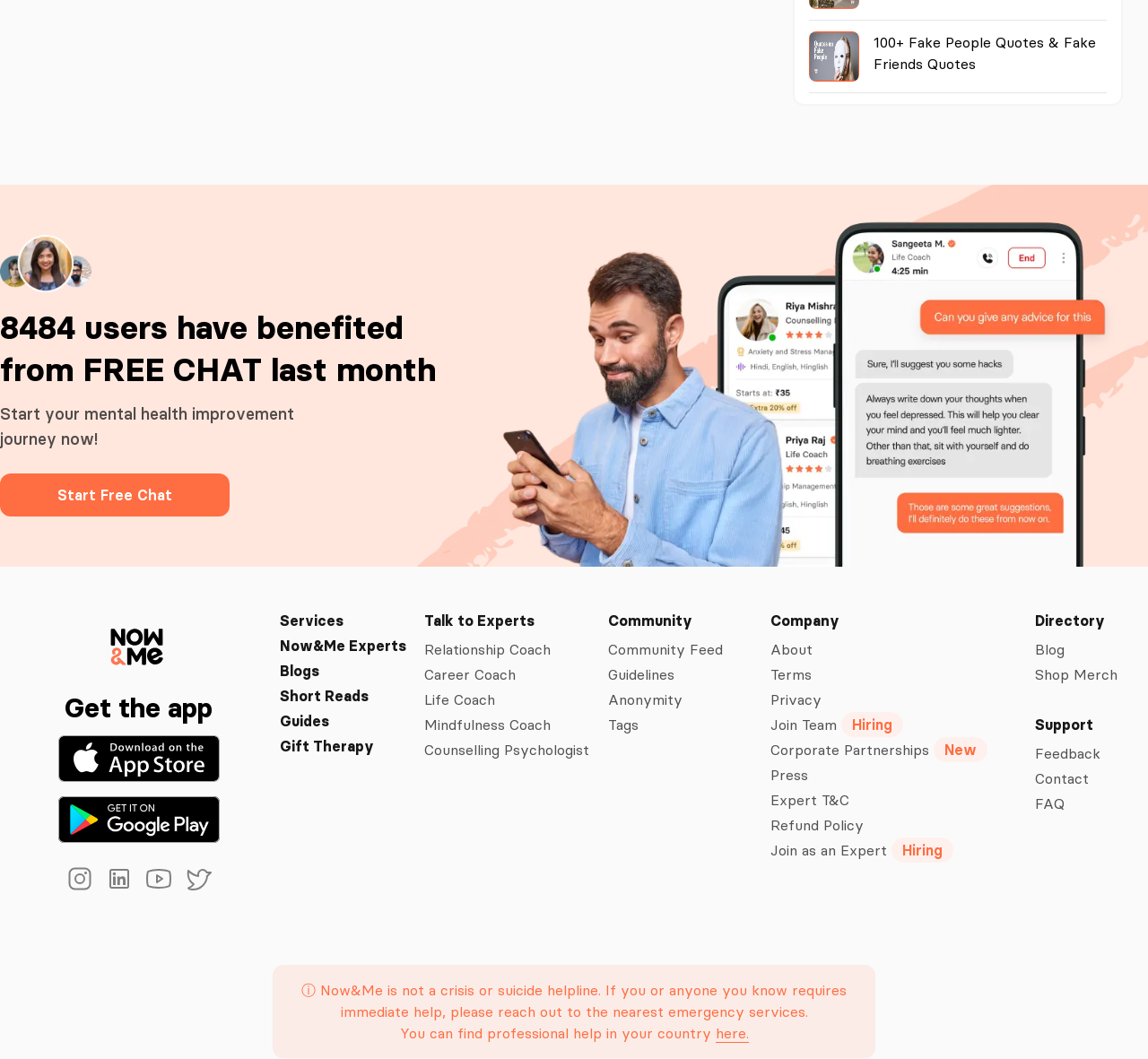What is the main purpose of this website?
Answer with a single word or phrase by referring to the visual content.

Mental health improvement